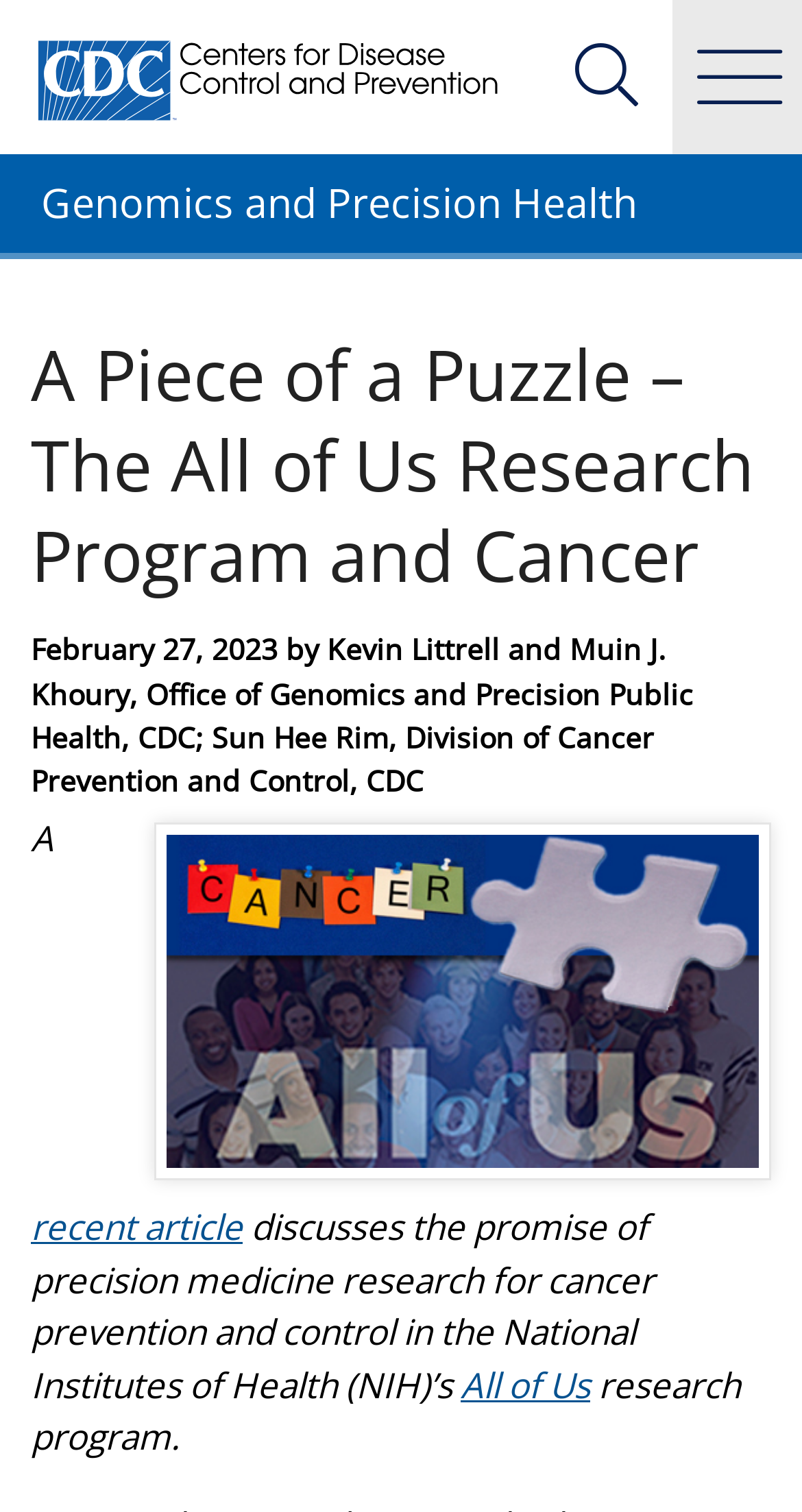Give a detailed overview of the webpage's appearance and contents.

The webpage is a blog post from the Centers for Disease Control and Prevention (CDC) titled "A Piece of a Puzzle – The All of Us Research Program and Cancer". At the top, there is a banner with a link to the CDC's main page, accompanied by the CDC's logo. Below the banner, the title of the blog post is prominently displayed as a heading.

To the left of the title, there is a link to the "Genomics and Precision Health" section. The blog post's metadata, including the posting date "February 27, 2023", and the authors' names, Kevin Littrell, Muin J. Khoury, and Sun Hee Rim, are displayed in a vertical column.

The main content of the blog post is divided into two sections. The first section features an image that combines a puzzle piece with a crowd of people, representing the "All of Us" research program. The second section consists of a block of text that discusses the promise of precision medicine research for cancer prevention and control, with links to related articles and the "All of Us" research program.

Throughout the webpage, there are several links and images, including the CDC's logo, that provide additional context and visual interest to the blog post.